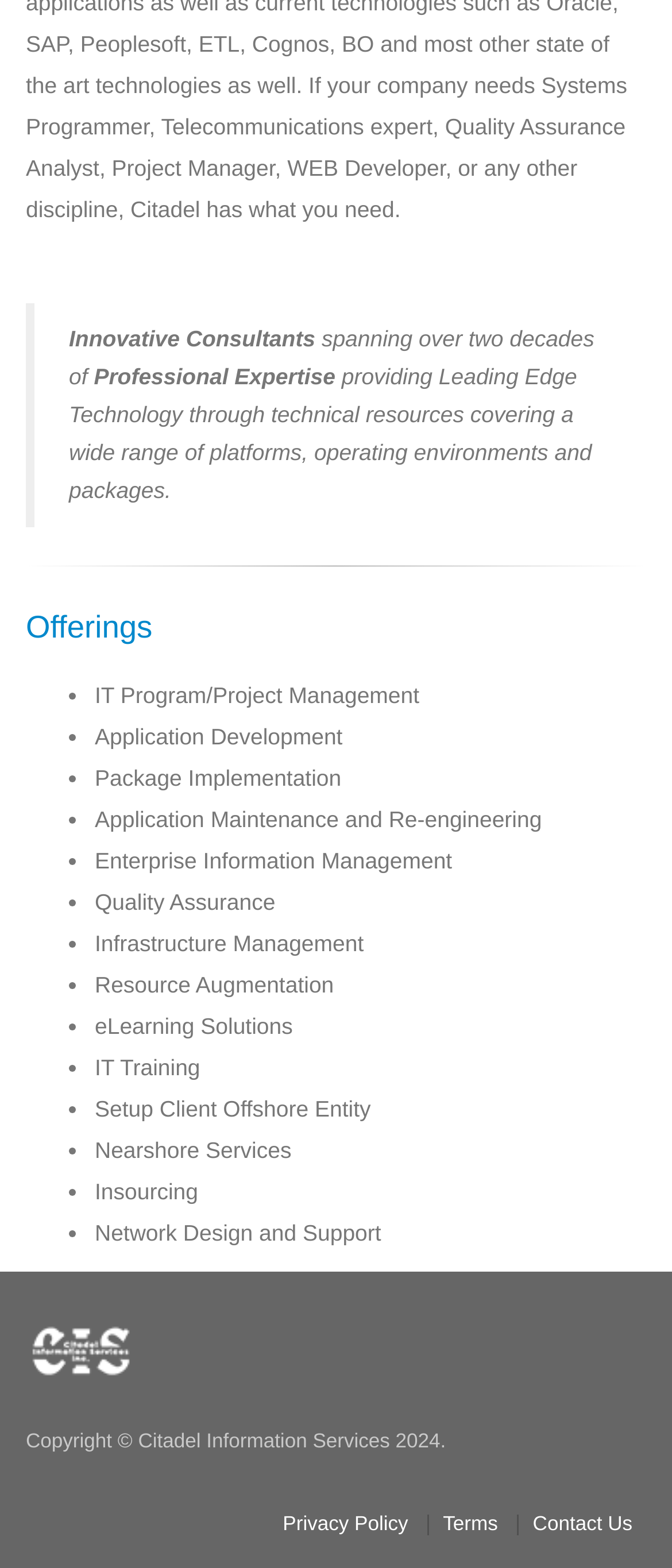Provide the bounding box coordinates of the HTML element this sentence describes: "Terms". The bounding box coordinates consist of four float numbers between 0 and 1, i.e., [left, top, right, bottom].

[0.659, 0.965, 0.741, 0.979]